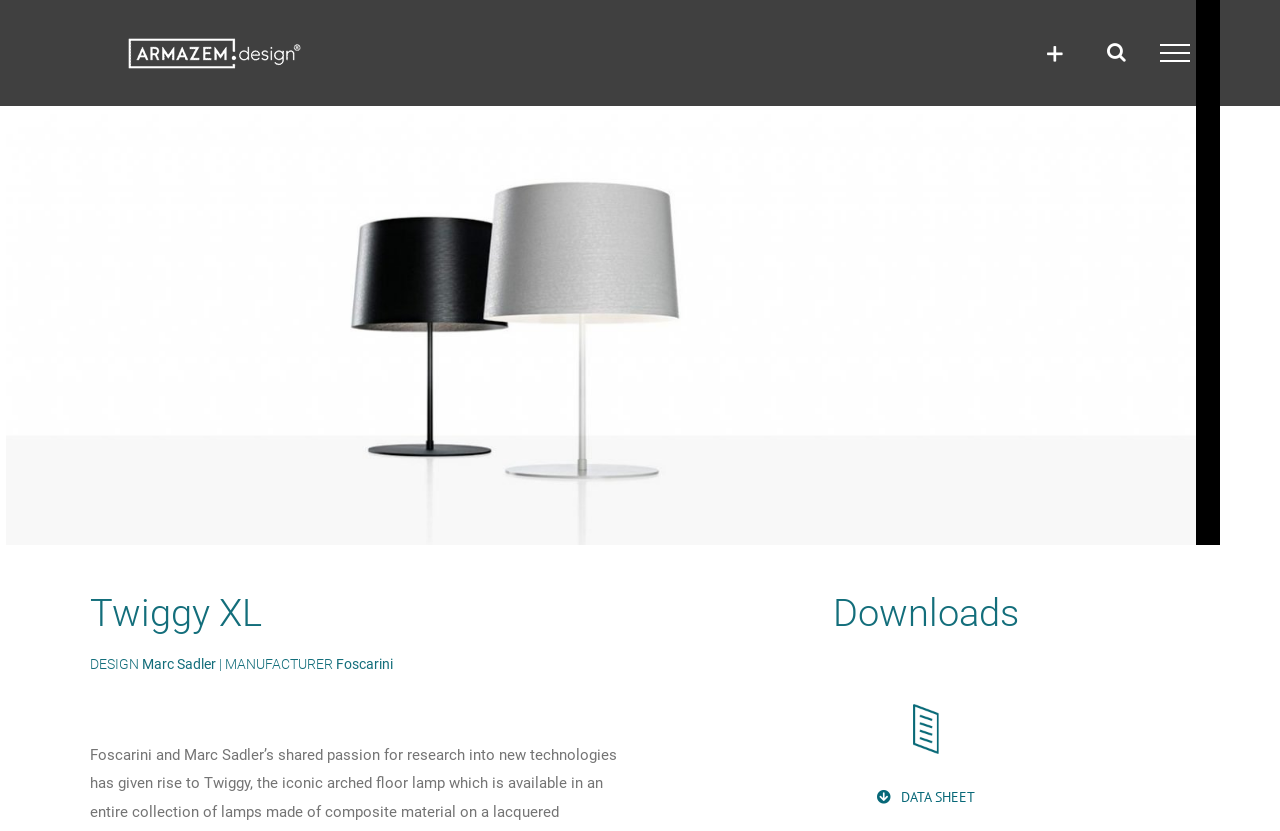Determine the bounding box coordinates of the section to be clicked to follow the instruction: "Download the data sheet". The coordinates should be given as four float numbers between 0 and 1, formatted as [left, top, right, bottom].

[0.661, 0.446, 0.786, 0.503]